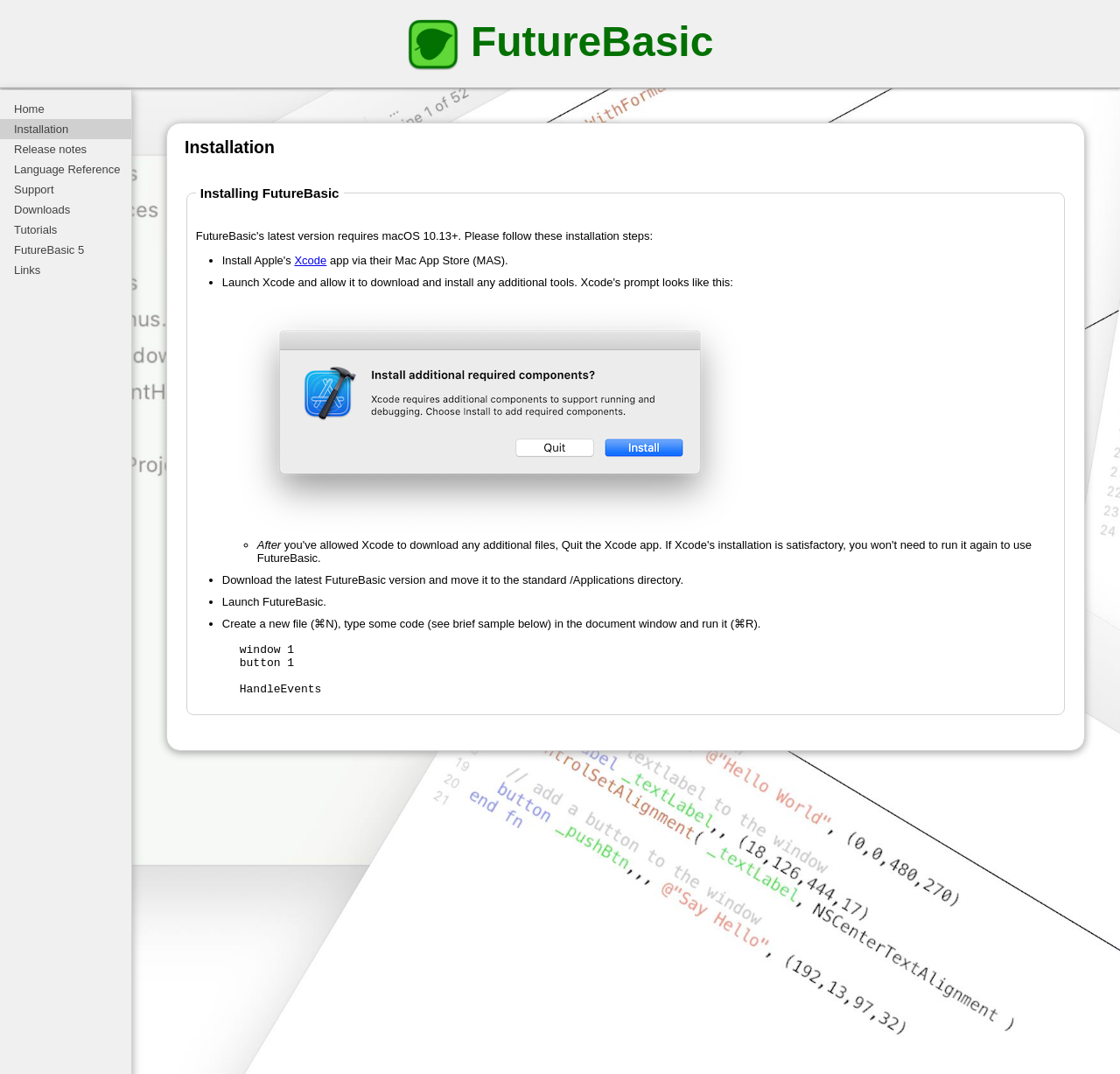Please give a succinct answer to the question in one word or phrase:
How many links are in the left sidebar?

9